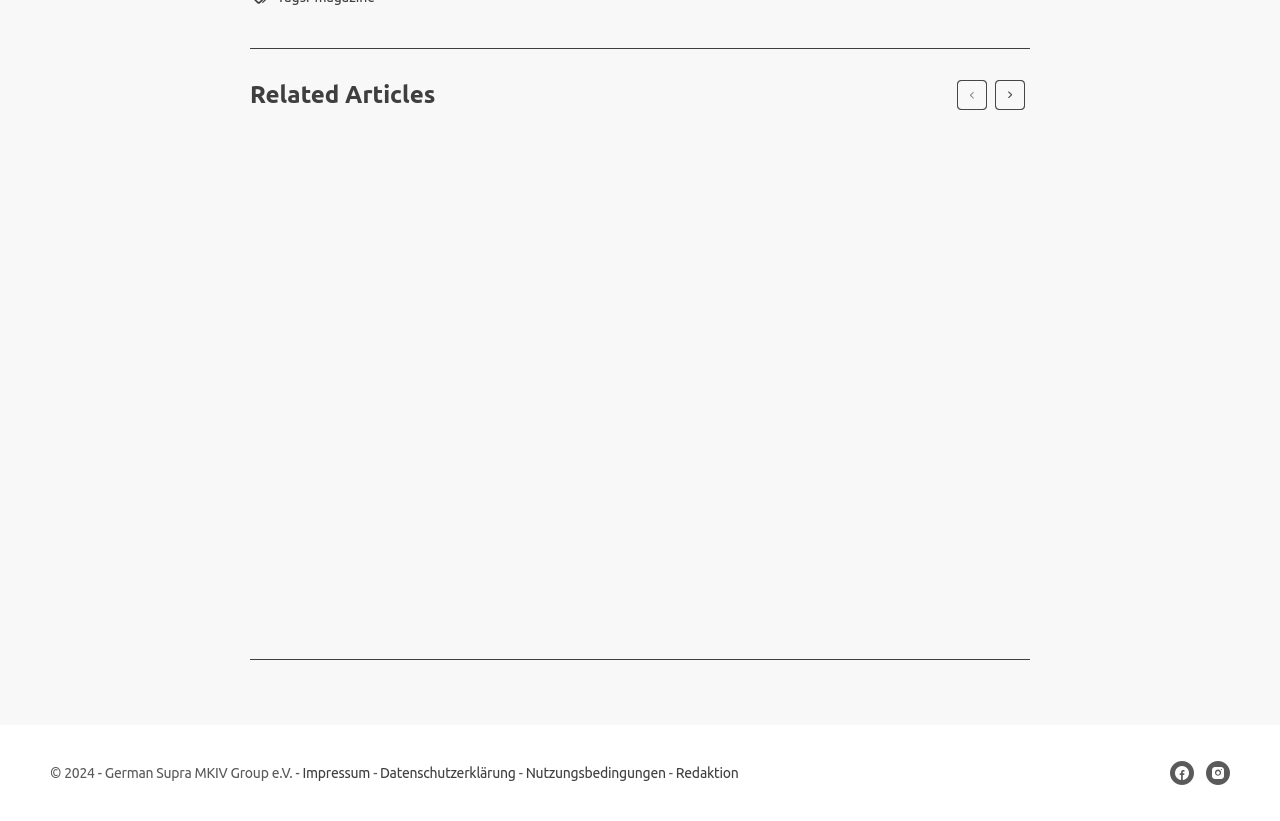What is the date of the first article?
Deliver a detailed and extensive answer to the question.

I found the date of the first article by looking at the link element with the text 'May 23, 2018' inside the first article element.